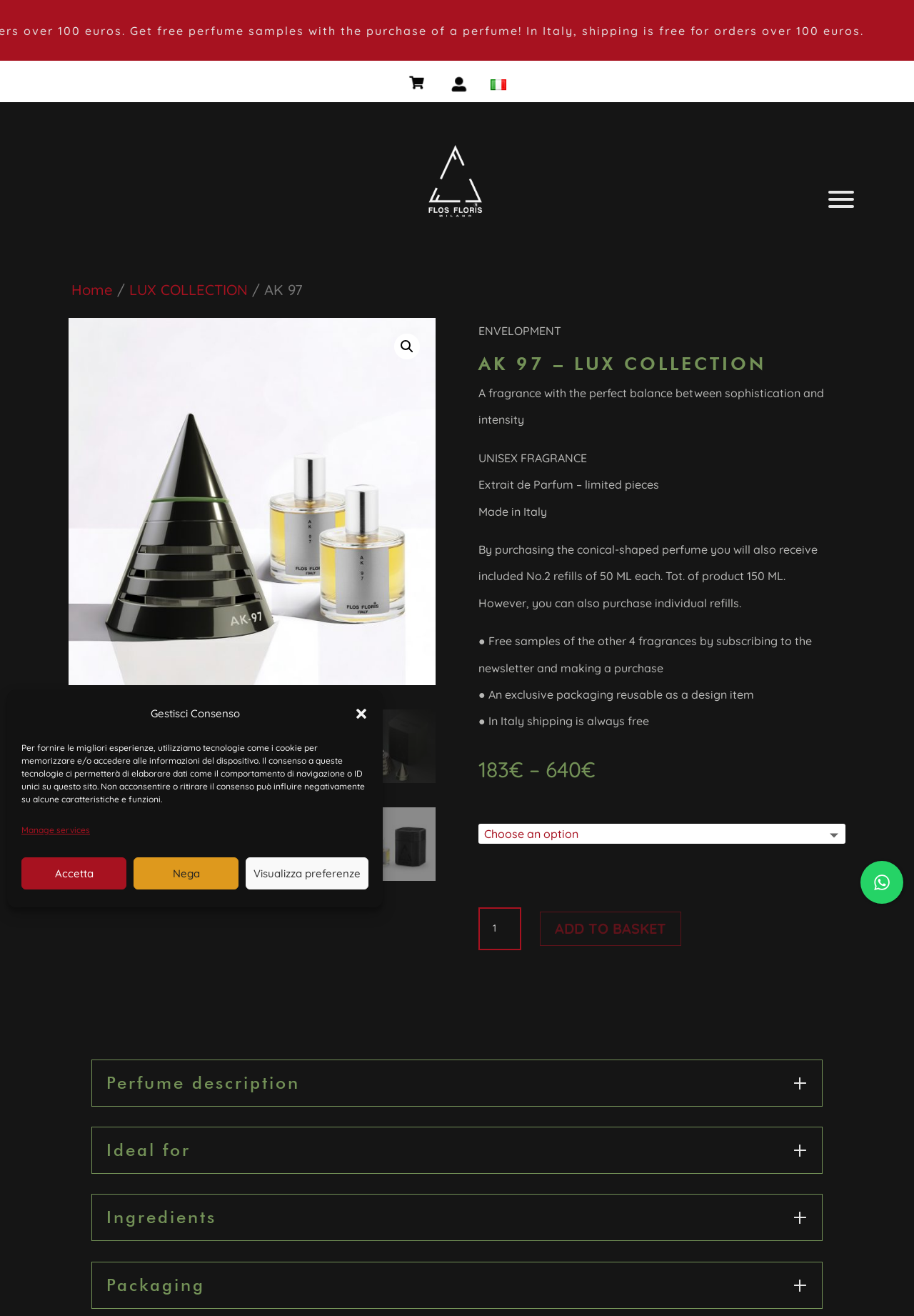Identify the bounding box coordinates necessary to click and complete the given instruction: "Add to basket".

[0.591, 0.693, 0.745, 0.719]